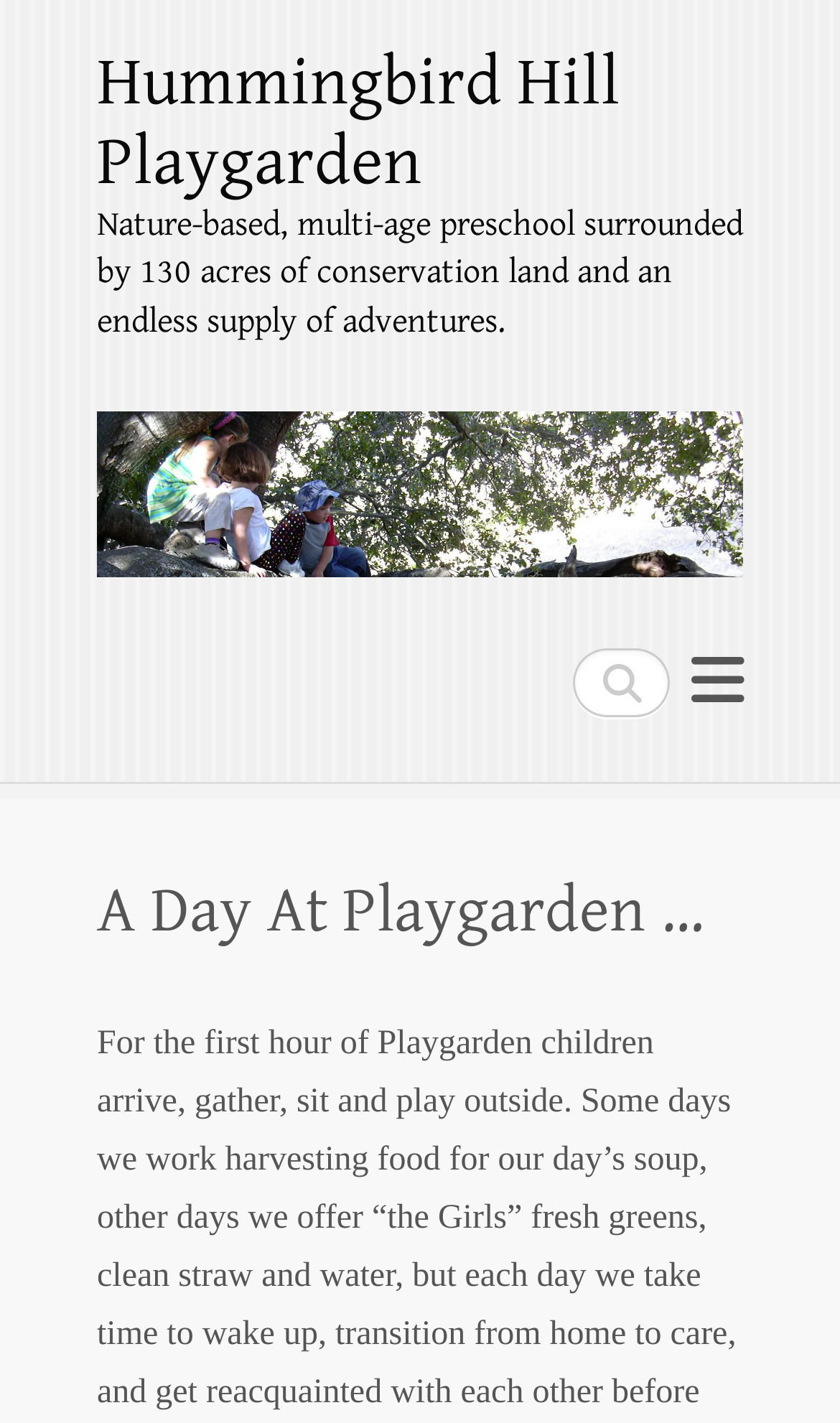Respond to the question below with a single word or phrase: What is the theme of the image on the webpage?

Hummingbird Hill Playgarden